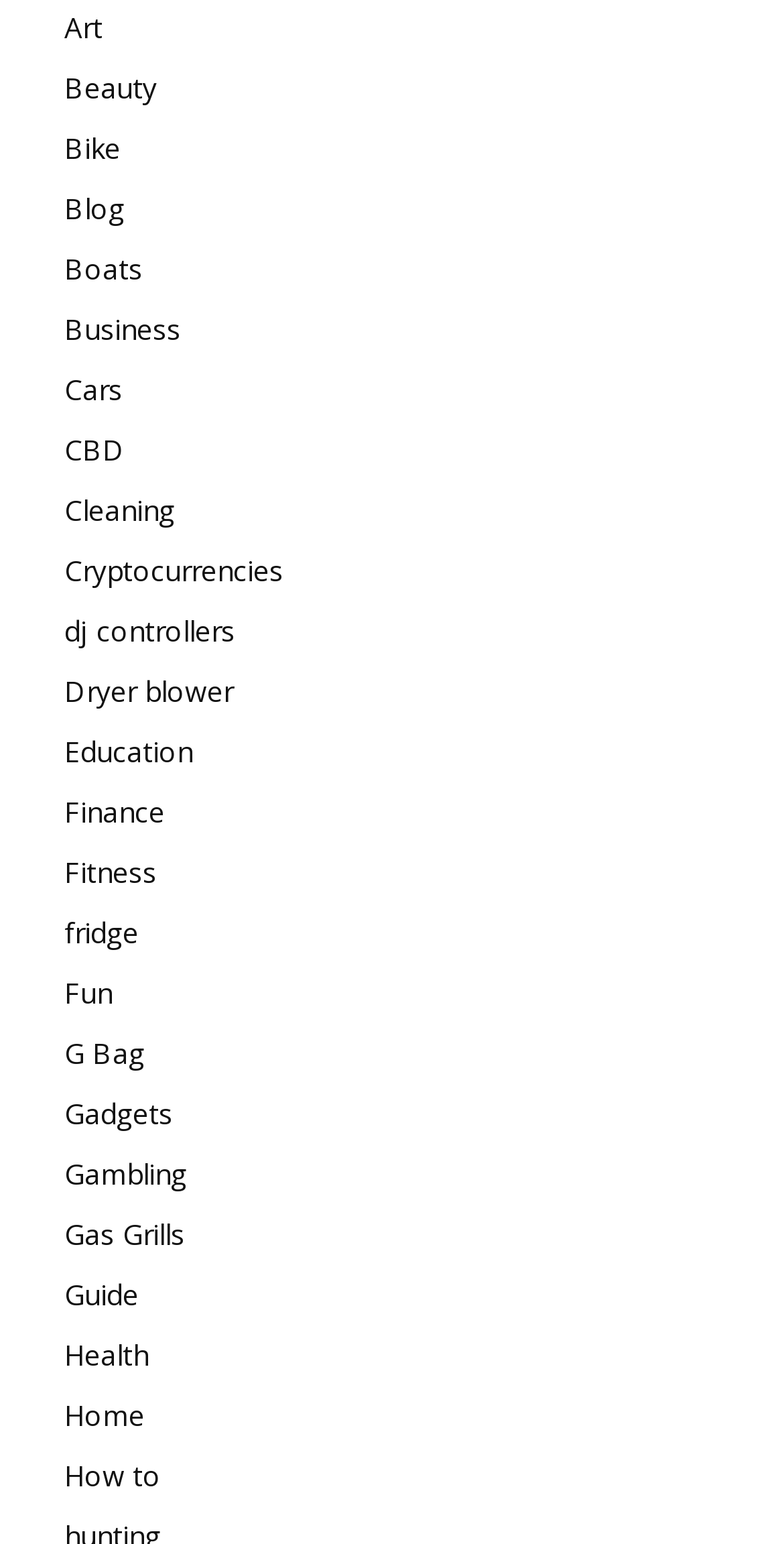Identify the bounding box coordinates of the area you need to click to perform the following instruction: "Read the Blog".

[0.082, 0.122, 0.159, 0.147]